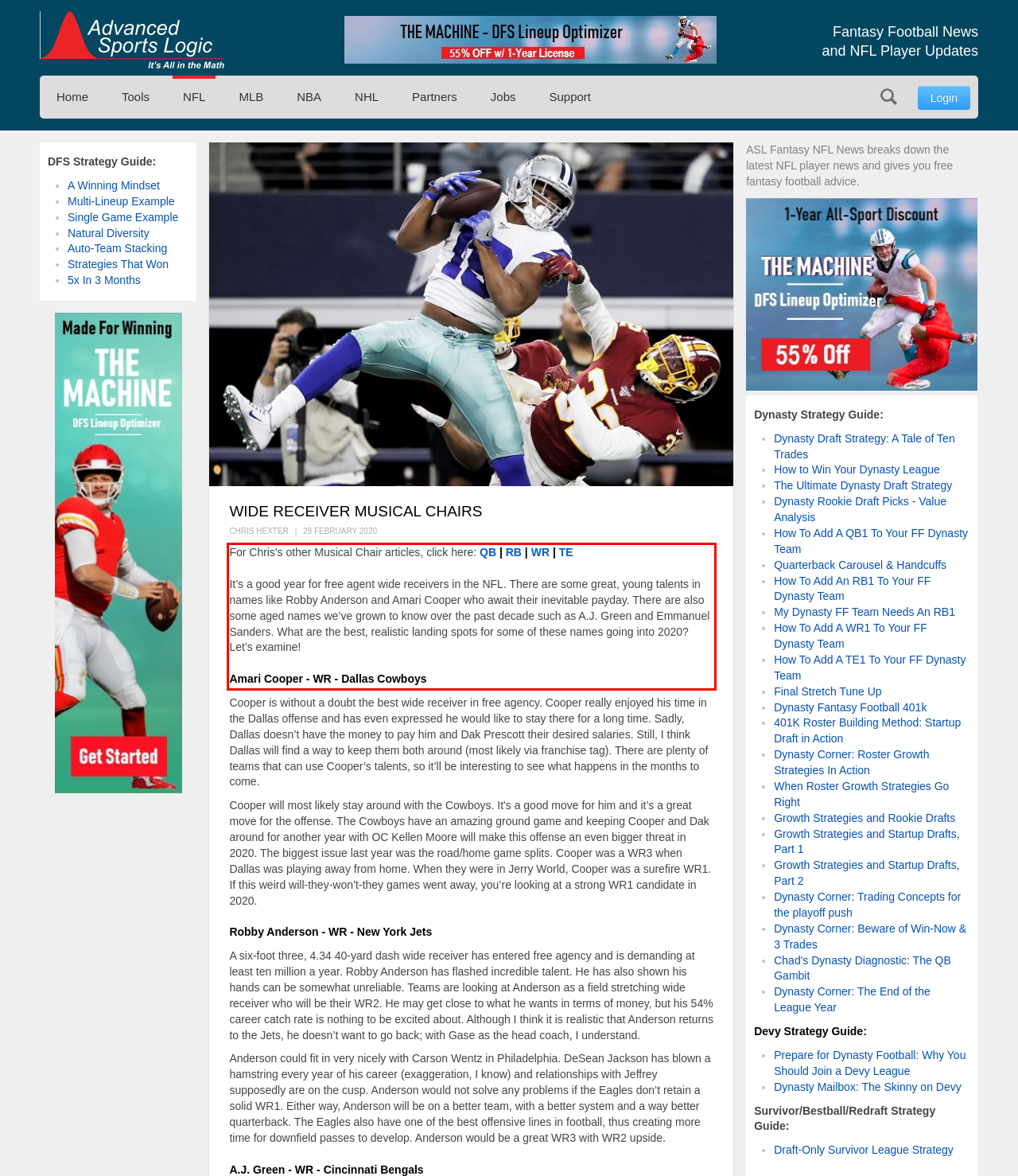By examining the provided screenshot of a webpage, recognize the text within the red bounding box and generate its text content.

For Chris's other Musical Chair articles, click here: QB | RB | WR | TE It’s a good year for free agent wide receivers in the NFL. There are some great, young talents in names like Robby Anderson and Amari Cooper who await their inevitable payday. There are also some aged names we’ve grown to know over the past decade such as A.J. Green and Emmanuel Sanders. What are the best, realistic landing spots for some of these names going into 2020? Let’s examine! Amari Cooper - WR - Dallas Cowboys